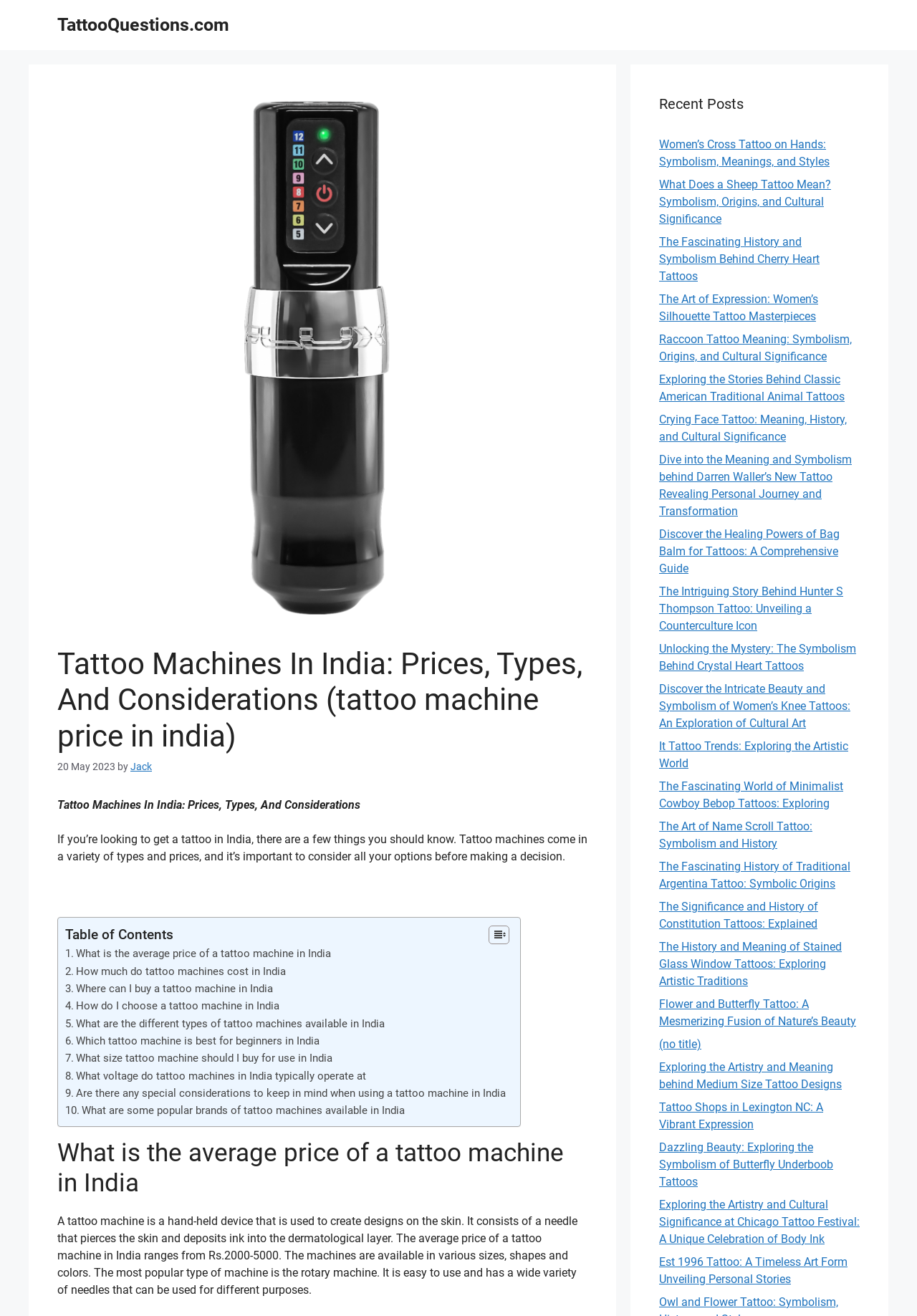Create a detailed narrative describing the layout and content of the webpage.

This webpage is about tattoo machines in India, providing information on prices, types, and considerations. At the top, there is a banner with the site's name, "TattooQuestions.com". Below the banner, there is a heading that reads "Tattoo Machines In India: Prices, Types, And Considerations (tattoo machine price in india)". Next to the heading, there is a time stamp indicating that the article was published on "20 May 2023" by "Jack".

The main content of the webpage is divided into sections. The first section provides an introduction to tattoo machines in India, explaining that they come in various types and prices, and it's essential to consider all options before making a decision. Below the introduction, there is a table of contents with links to different sections of the article, including "What is the average price of a tattoo machine in India", "How much do tattoo machines cost in India", and "What are the different types of tattoo machines available in India", among others.

The first section of the article, "What is the average price of a tattoo machine in India", explains that the average price of a tattoo machine in India ranges from Rs.2000-5000 and provides information about the different types of machines available.

On the right side of the webpage, there is a section titled "Recent Posts" with links to various articles about tattoos, including "Women’s Cross Tattoo on Hands: Symbolism, Meanings, and Styles", "What Does a Sheep Tattoo Mean? Symbolism, Origins, and Cultural Significance", and "The Fascinating History and Symbolism Behind Cherry Heart Tattoos", among others. There are 25 links in total, each leading to a different article about tattoos.